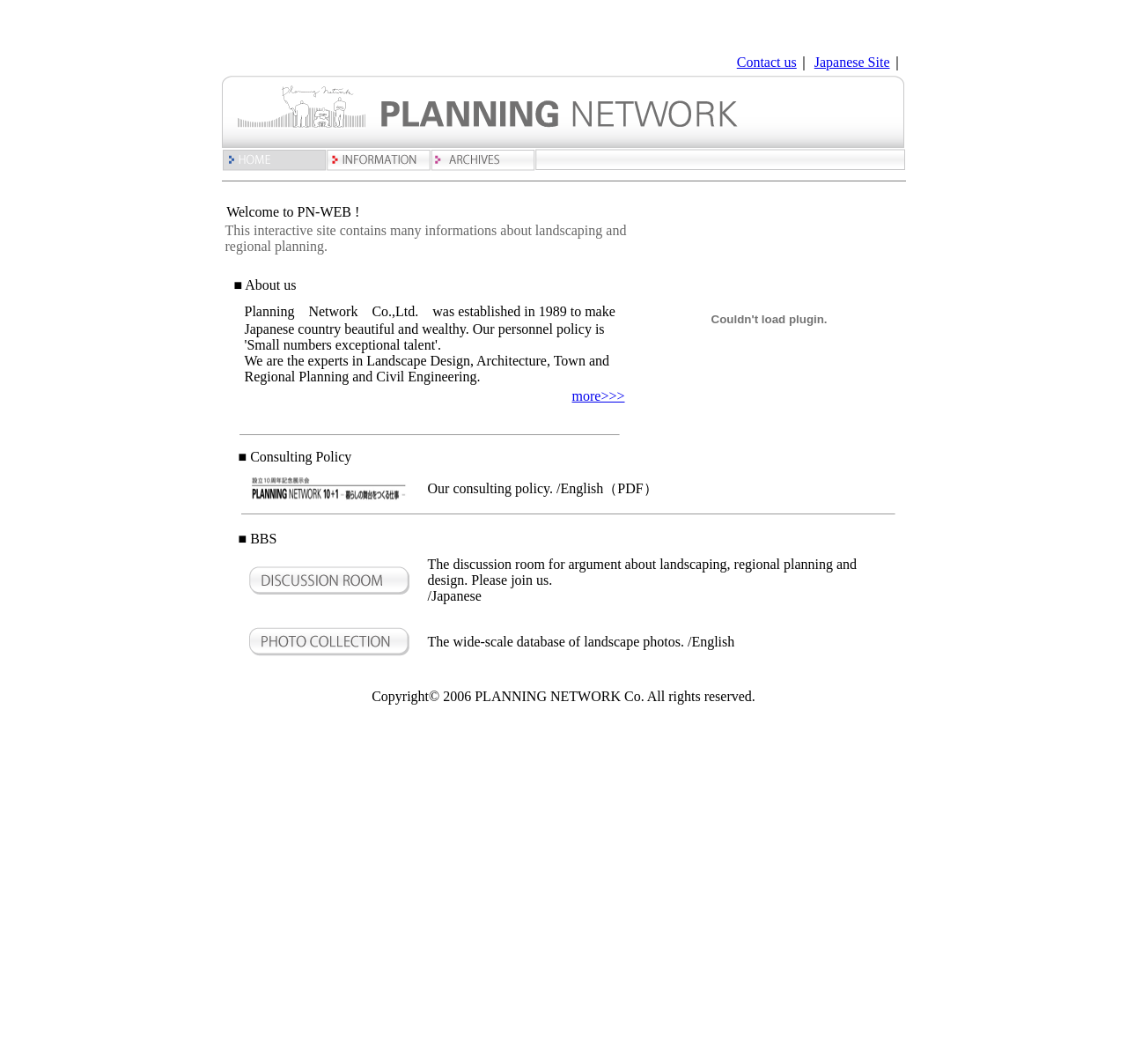Show the bounding box coordinates of the element that should be clicked to complete the task: "Click Contact us".

[0.654, 0.051, 0.707, 0.065]